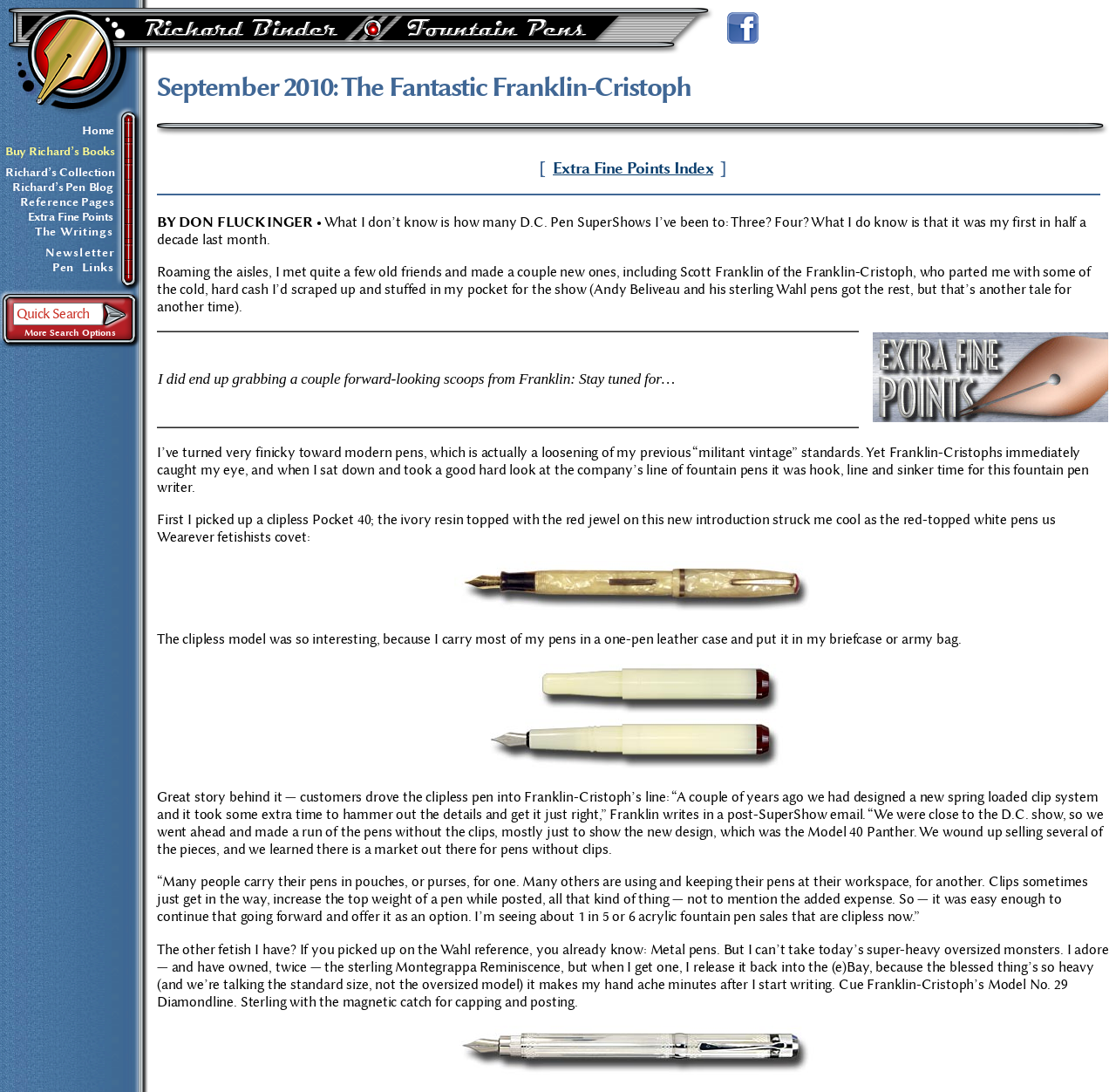Describe every aspect of the webpage comprehensively.

The webpage is about Richard's Pens, a website dedicated to fountain pens. At the top, there is a site logo, which is an image, and a navigation light bar. Below the logo, there are several links to different sections of the website, including the home page, books, pen collection, blog, reference pages, and more. Each link has a corresponding image.

The main content of the webpage is an article titled "The Fantastic Franklin-Cristoph" by Don Fluckinger. The article is about the author's experience at the D.C. Pen SuperShow, where he met Scott Franklin of Franklin-Cristoph and purchased some of their fountain pens. The article includes several images of the pens, as well as text describing the author's experience with them.

The article is divided into several sections, each with a heading. The first section introduces the topic, and the second section describes the author's experience at the pen show. The third section talks about the Franklin-Cristoph pens, including their design and features. The article also includes several quotes from Scott Franklin, the founder of Franklin-Cristoph.

Throughout the article, there are several images of fountain pens, including the Franklin-Cristoph Model 40 Panther and the Model No. 29 Diamondline. The images are placed alongside the text, which describes the pens in detail.

At the bottom of the webpage, there is a section with links to other pen-related websites and resources, including a glossopedia and a newsletter. There is also a search bar and a link to more search options.